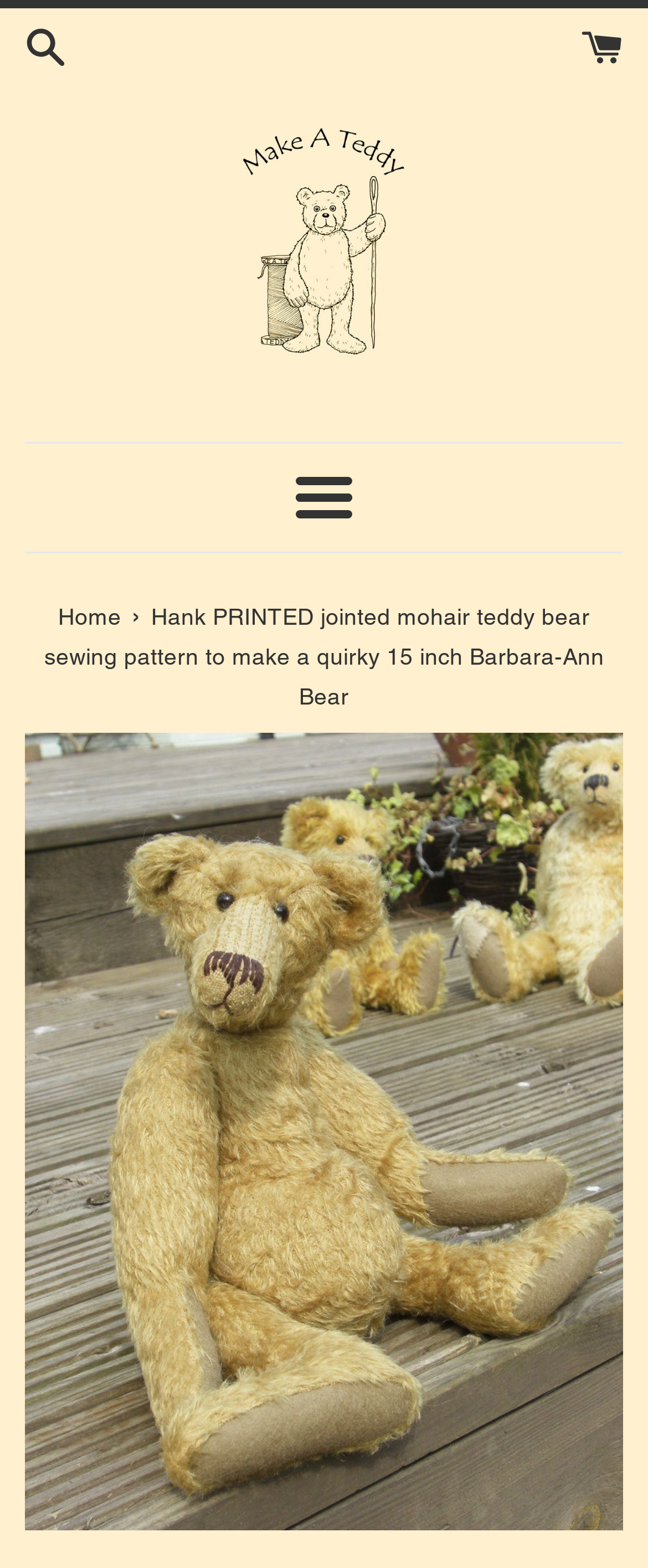What is the name of the teddy bear pattern?
Answer the question with just one word or phrase using the image.

Hank Teddy Bear